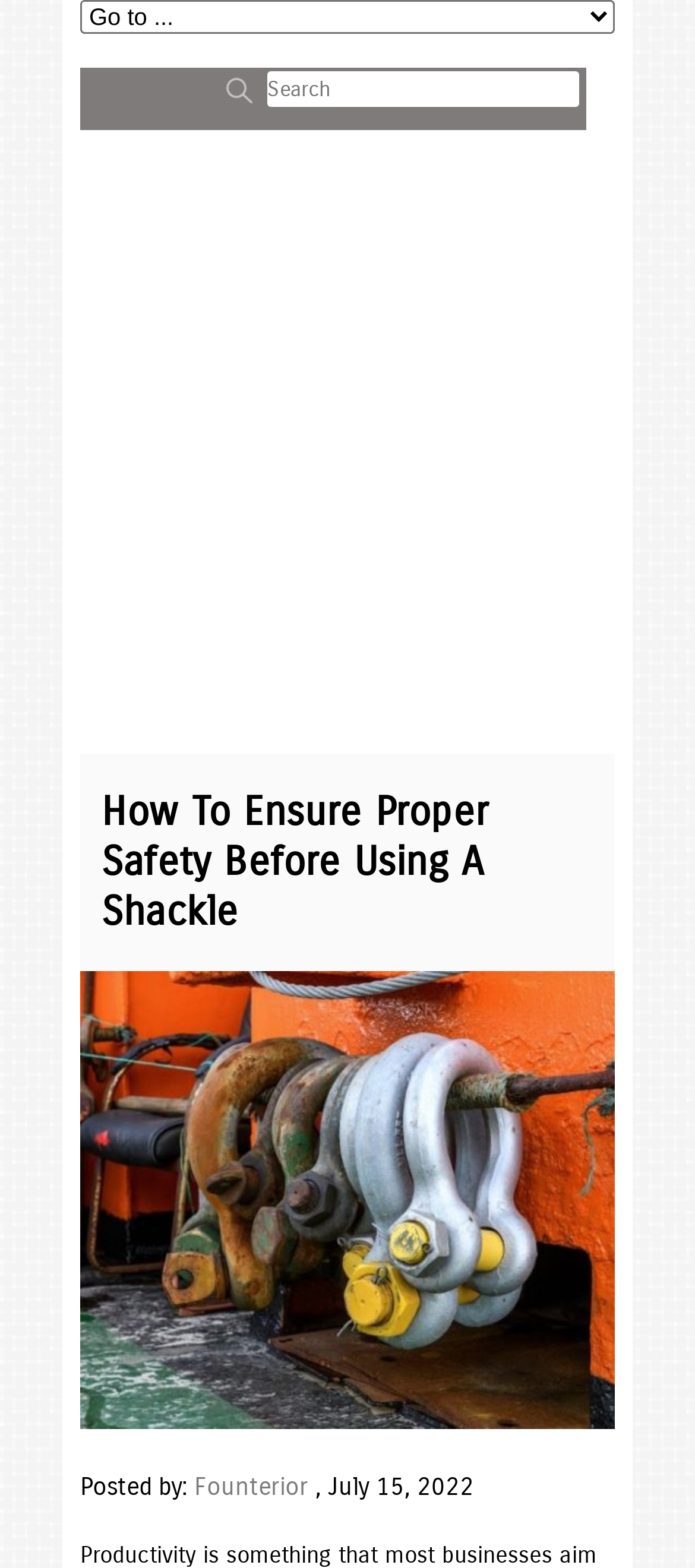Use the information in the screenshot to answer the question comprehensively: What type of content is this webpage?

The structure of the webpage, including the heading, author, and date, suggests that it is a blog post. The content is likely to be informative and educational.